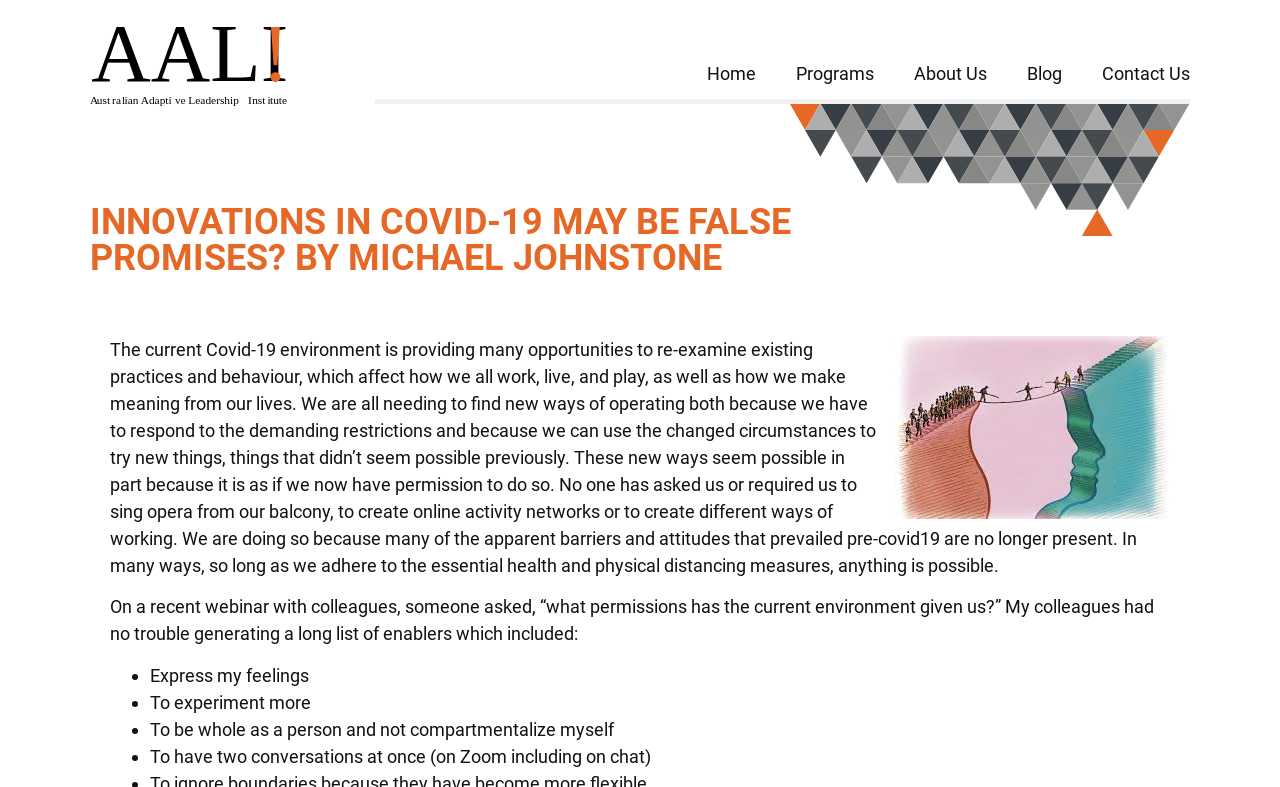What is the author of the article?
Using the information from the image, provide a comprehensive answer to the question.

The author of the article can be determined by looking at the heading element 'INNOVATIONS IN COVID-19 MAY BE FALSE PROMISES? BY MICHAEL JOHNSTONE' which contains the author's name.